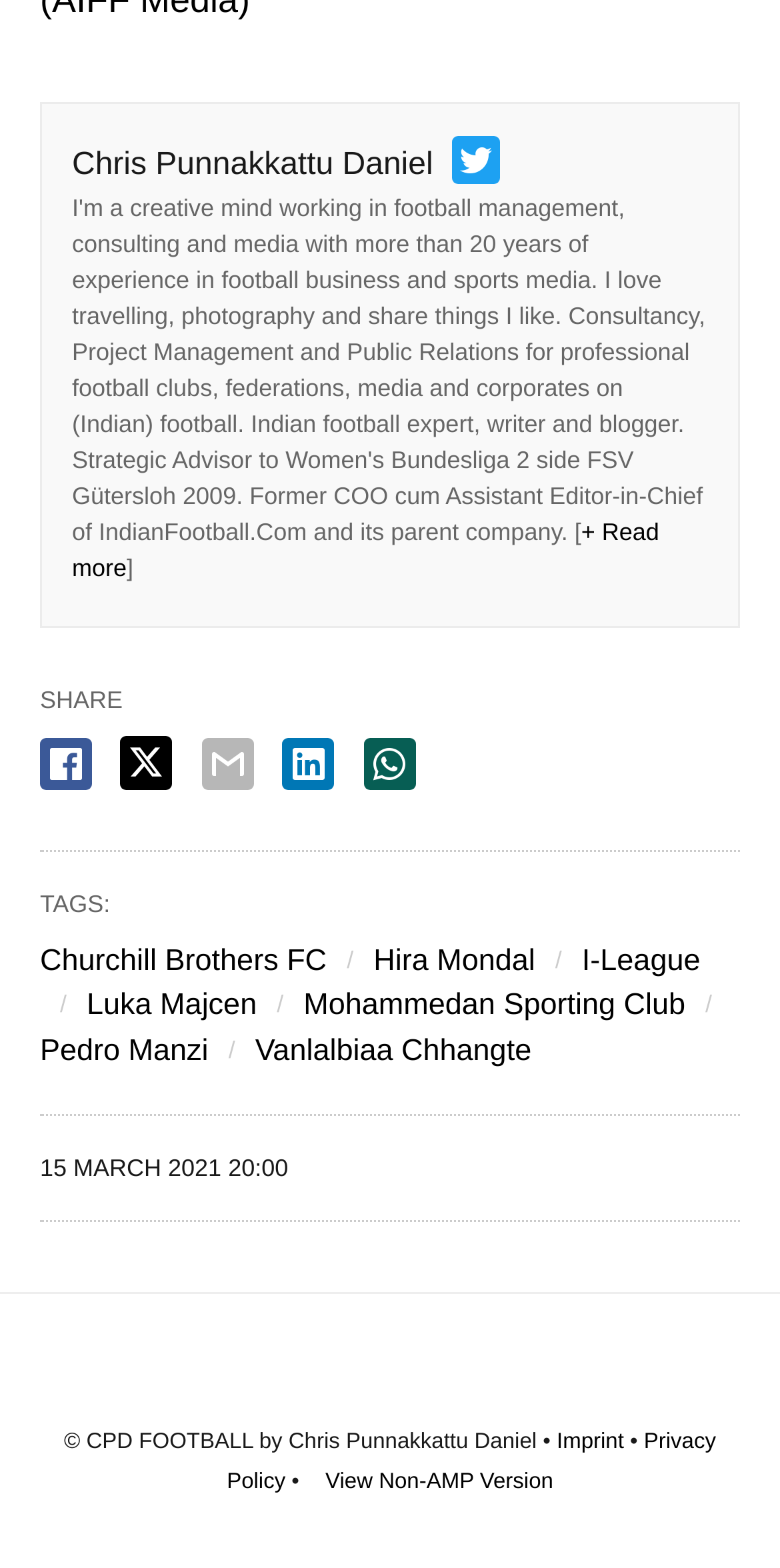What is the copyright information?
Refer to the screenshot and answer in one word or phrase.

CPD FOOTBALL by Chris Punnakkattu Daniel